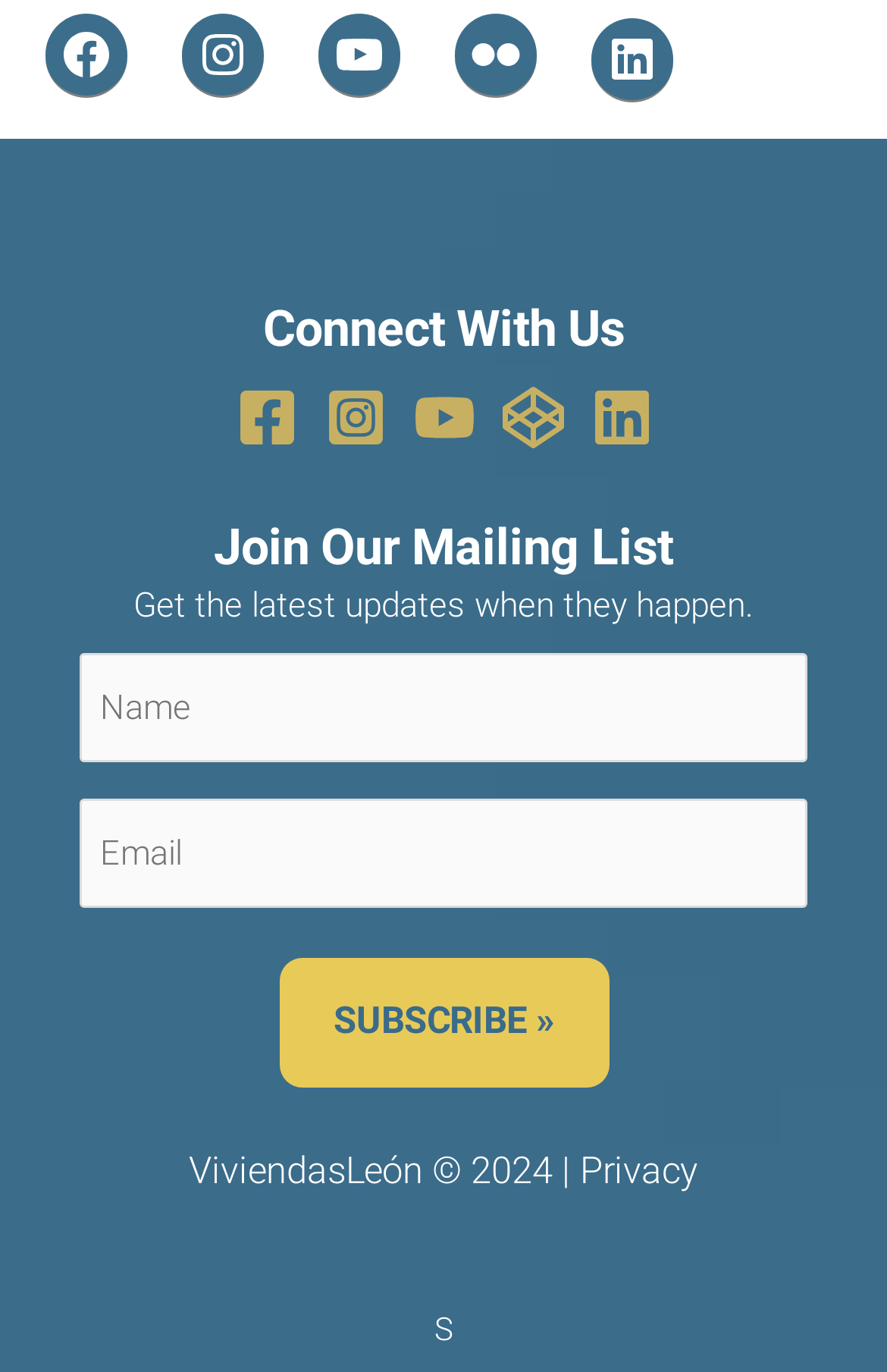Please find the bounding box coordinates for the clickable element needed to perform this instruction: "Click on LinkedIn".

[0.665, 0.283, 0.735, 0.327]